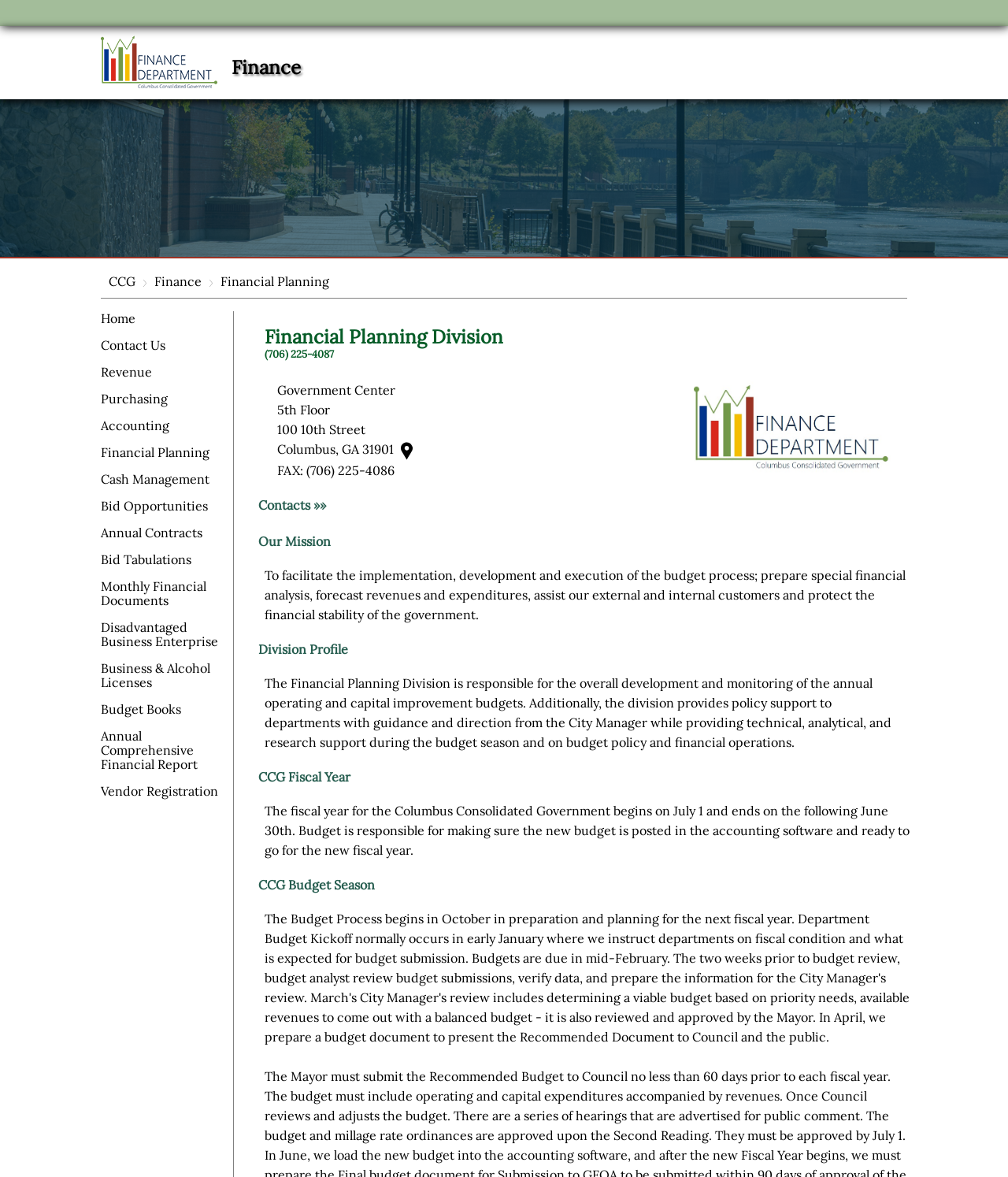Calculate the bounding box coordinates for the UI element based on the following description: "Annual Comprehensive Financial Report". Ensure the coordinates are four float numbers between 0 and 1, i.e., [left, top, right, bottom].

[0.1, 0.619, 0.228, 0.656]